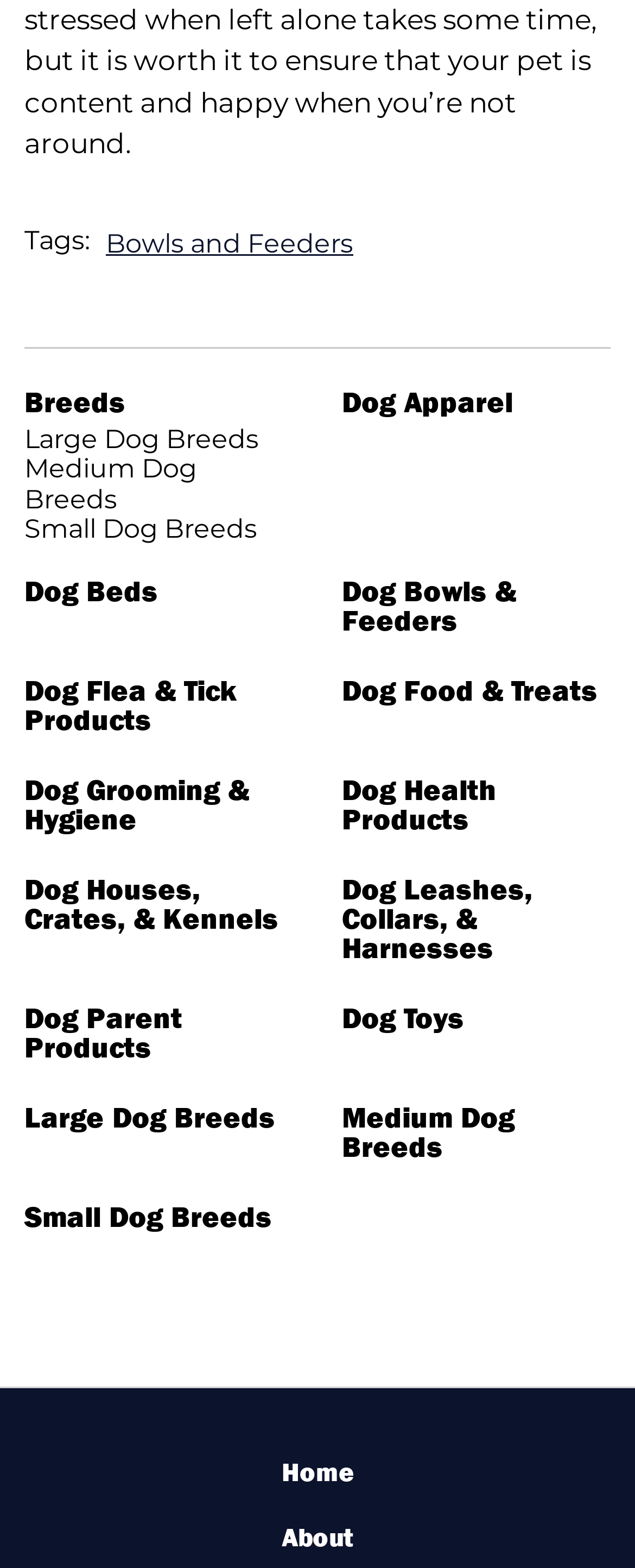Provide the bounding box for the UI element matching this description: "Dog Leashes, Collars, & Harnesses".

[0.538, 0.558, 0.962, 0.615]